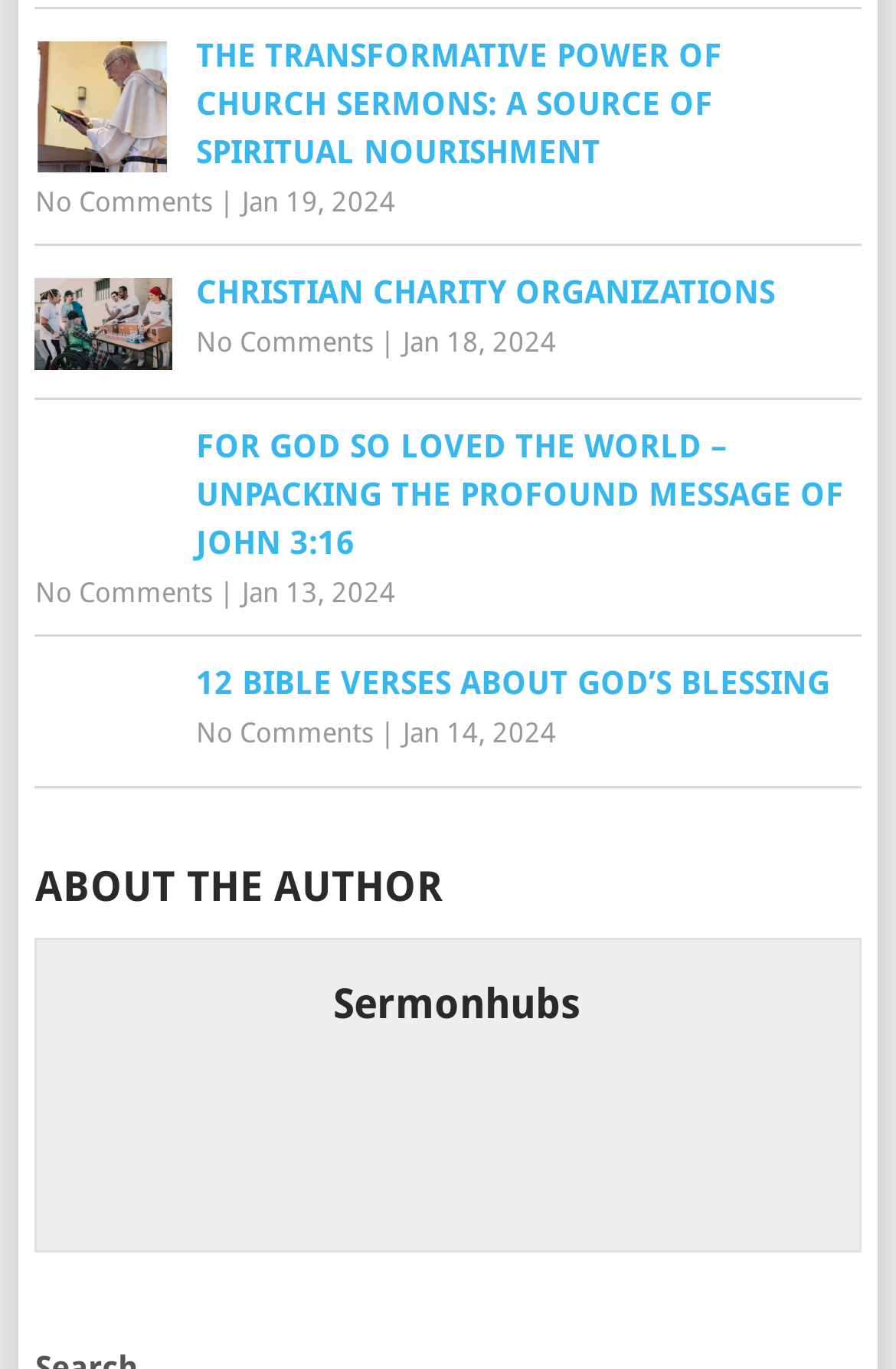Please identify the bounding box coordinates of the element's region that should be clicked to execute the following instruction: "Learn more about the author". The bounding box coordinates must be four float numbers between 0 and 1, i.e., [left, top, right, bottom].

[0.039, 0.626, 0.961, 0.668]